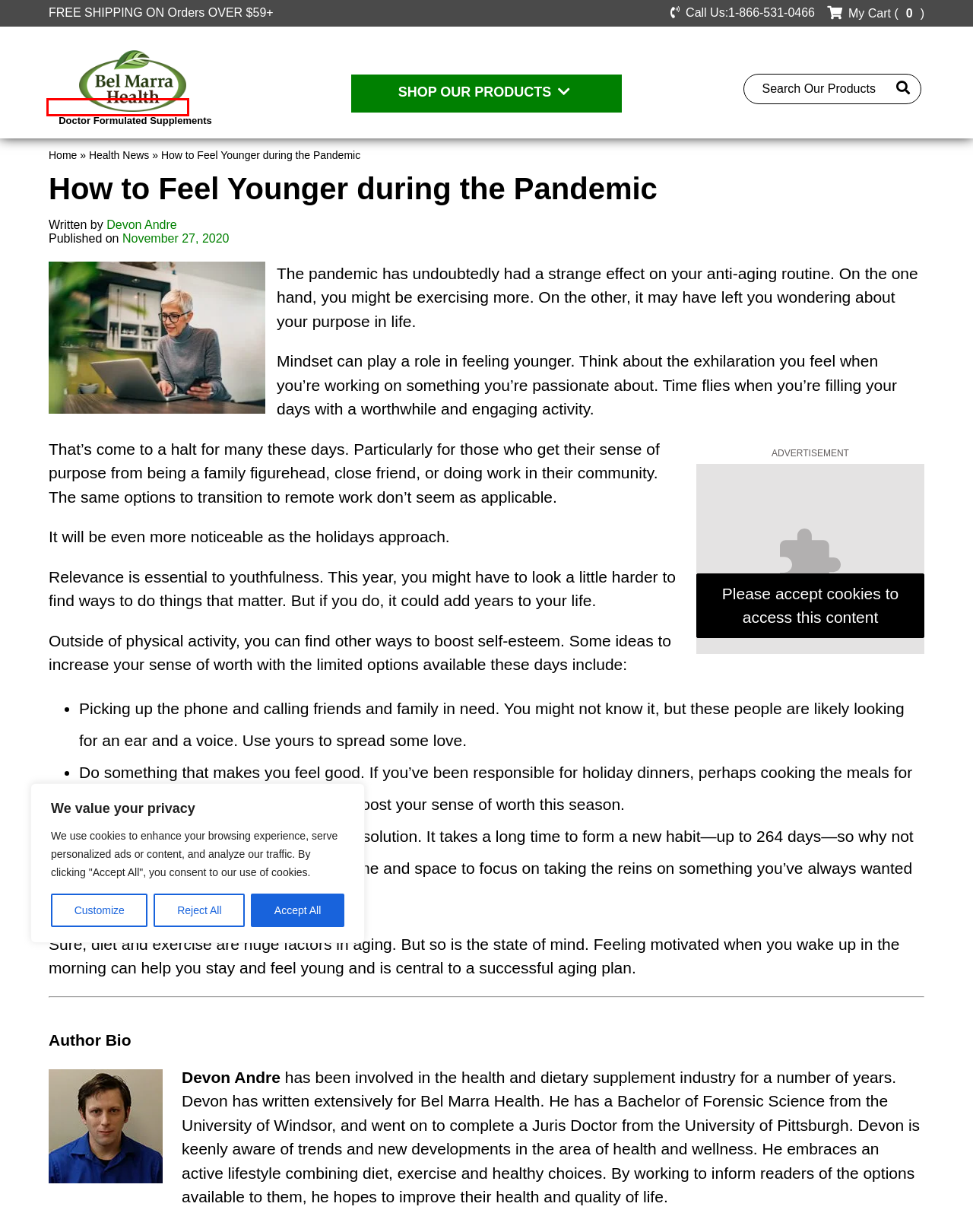Examine the screenshot of a webpage with a red rectangle bounding box. Select the most accurate webpage description that matches the new webpage after clicking the element within the bounding box. Here are the candidates:
A. Brain Function Advice and Natural Remedies - Bel Marra Health
B. Healthy eating improves brain function
C. Anti-Aging Advice and Natural Remedies - Bel Marra Health
D. Health News Archives - Bel Marra Health - Breaking Health News and Health Information
E. Devon Andre, Author at Bel Marra Health - Breaking Health News and Health Information
F. Pain Management Advice and Natural Remedies - Bel Marra Health
G. About Richard M. Foxx, M.D.
H. Bel Marra Health - Breaking Health News and Health Information

H